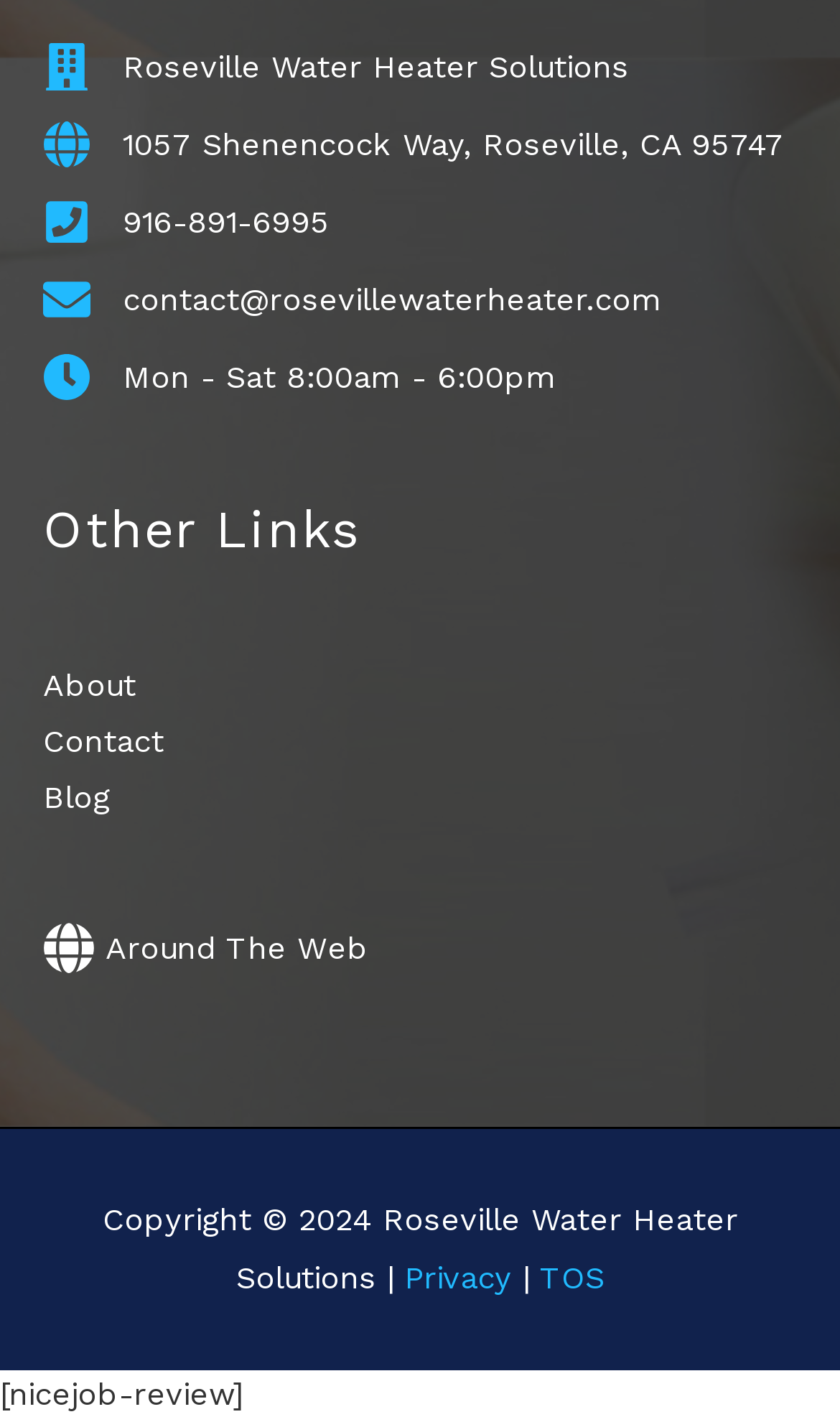What is the phone number?
Using the picture, provide a one-word or short phrase answer.

916-891-6995